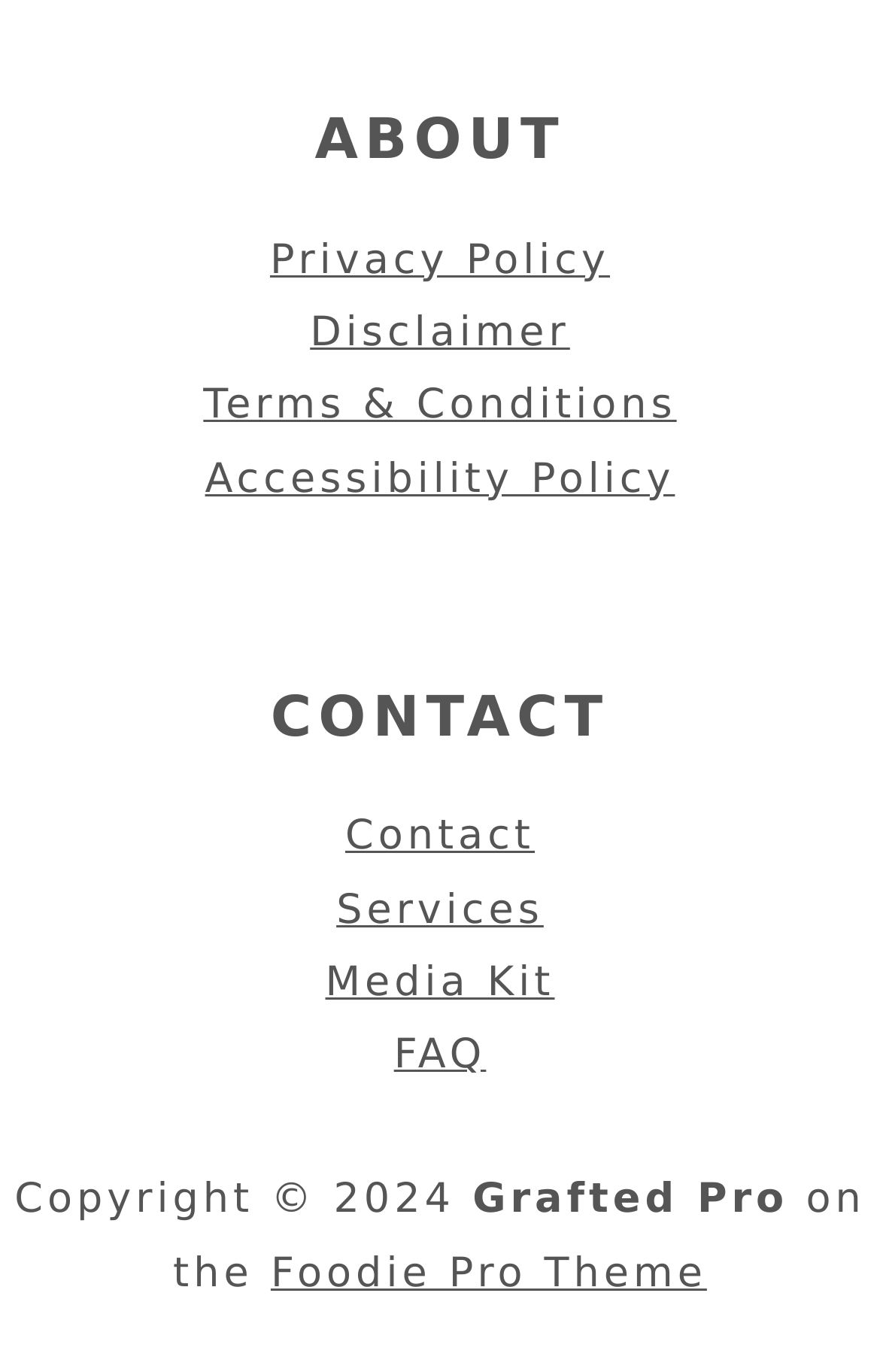Answer the question with a single word or phrase: 
How many links are under the 'CONTACT' heading?

4